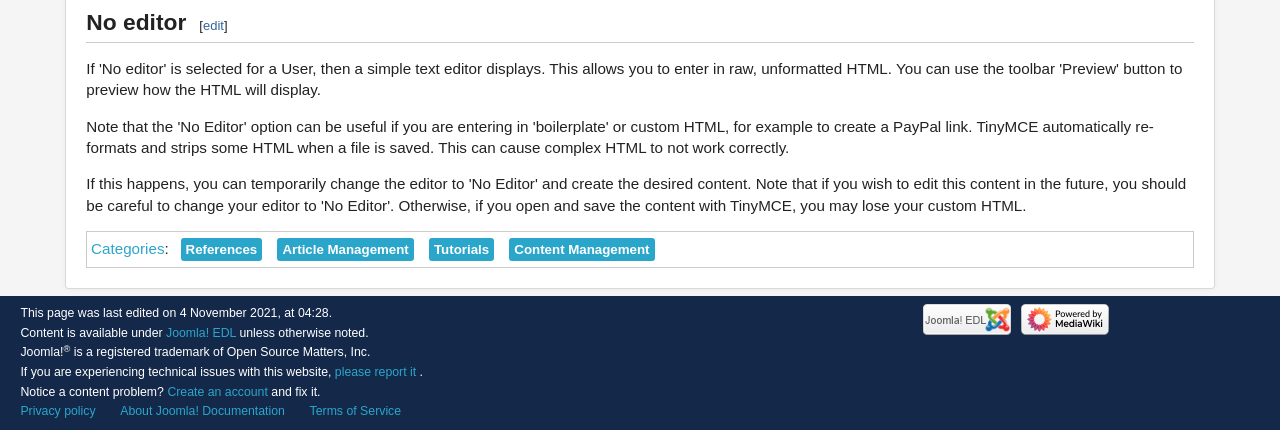Identify the coordinates of the bounding box for the element that must be clicked to accomplish the instruction: "Create an account".

[0.131, 0.895, 0.209, 0.927]